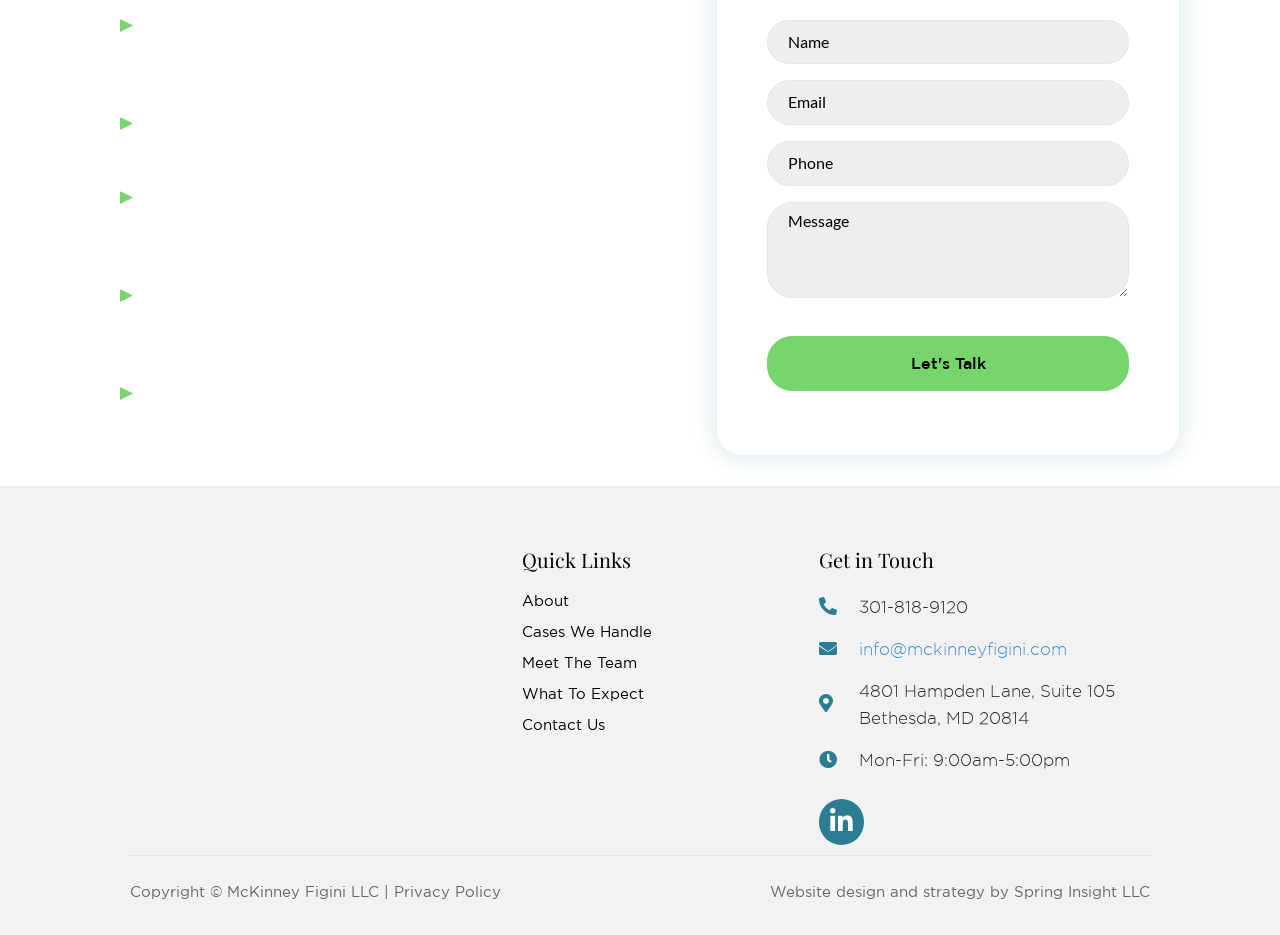Please give a succinct answer to the question in one word or phrase:
What is the address of the law firm?

4801 Hampden Lane, Suite 105, Bethesda, MD 20814